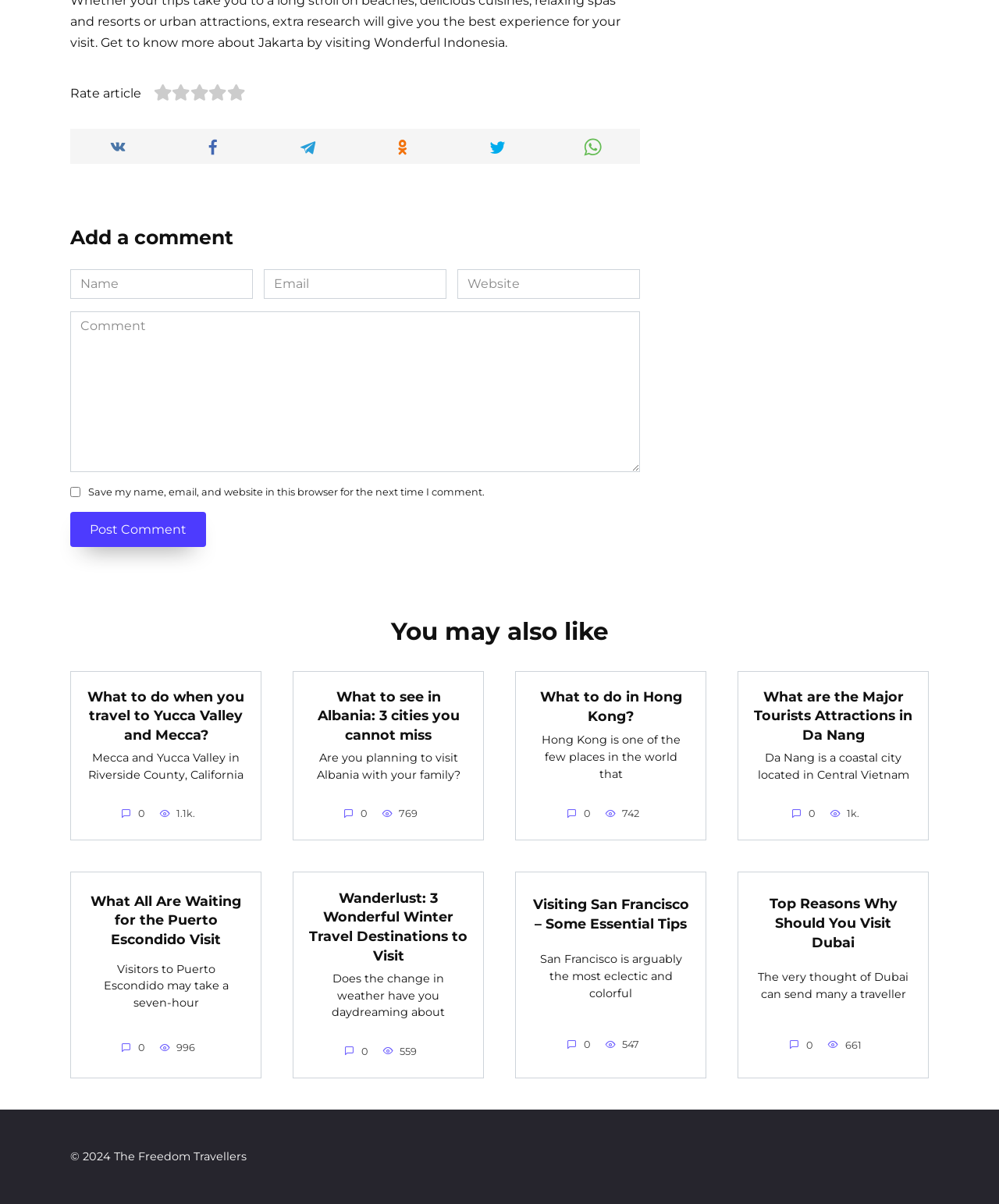Determine the bounding box coordinates for the area that needs to be clicked to fulfill this task: "Click the 'Post Comment' button". The coordinates must be given as four float numbers between 0 and 1, i.e., [left, top, right, bottom].

[0.07, 0.425, 0.206, 0.455]